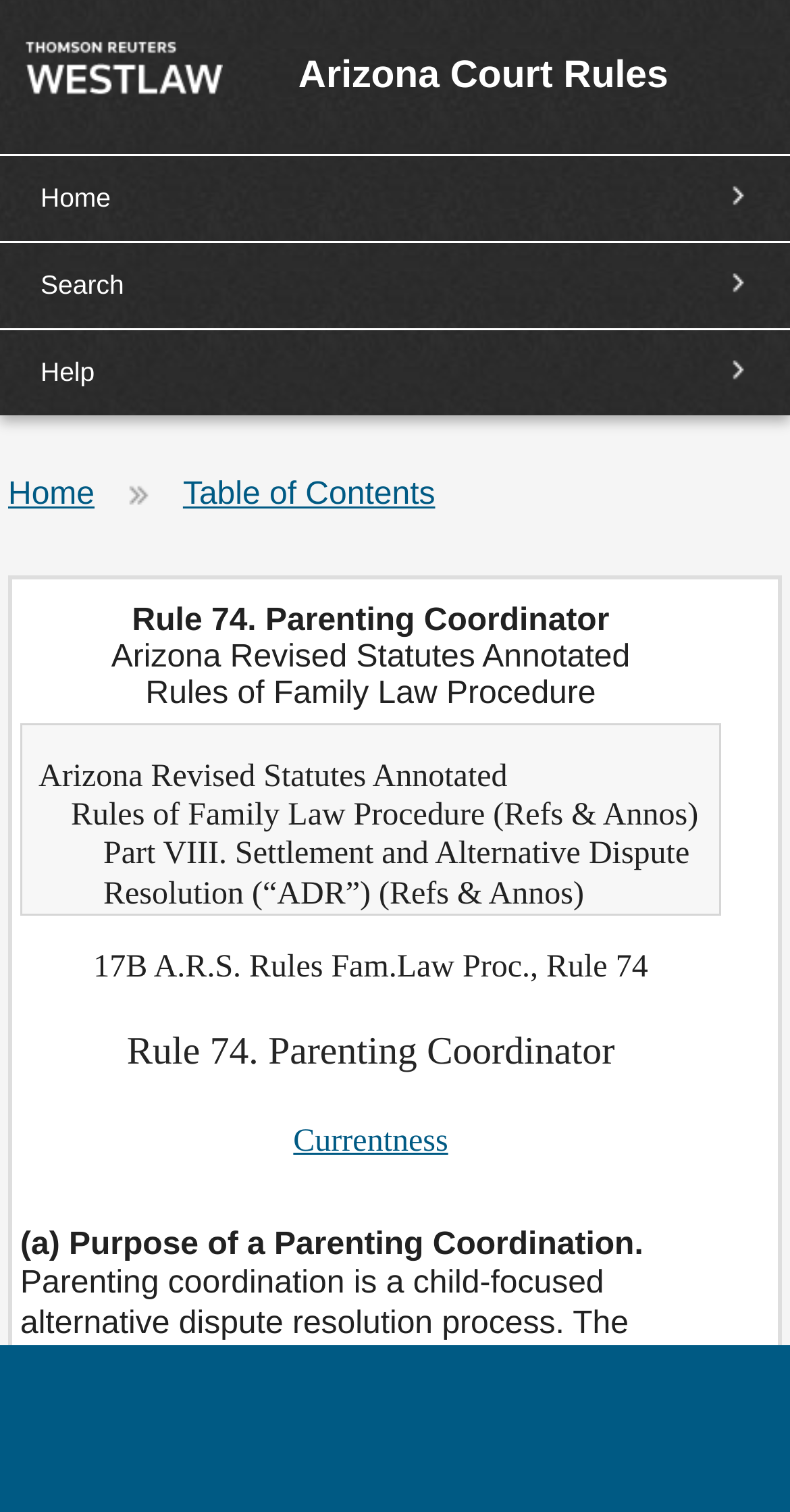Please identify the bounding box coordinates of the area I need to click to accomplish the following instruction: "search for something".

[0.021, 0.172, 0.979, 0.206]